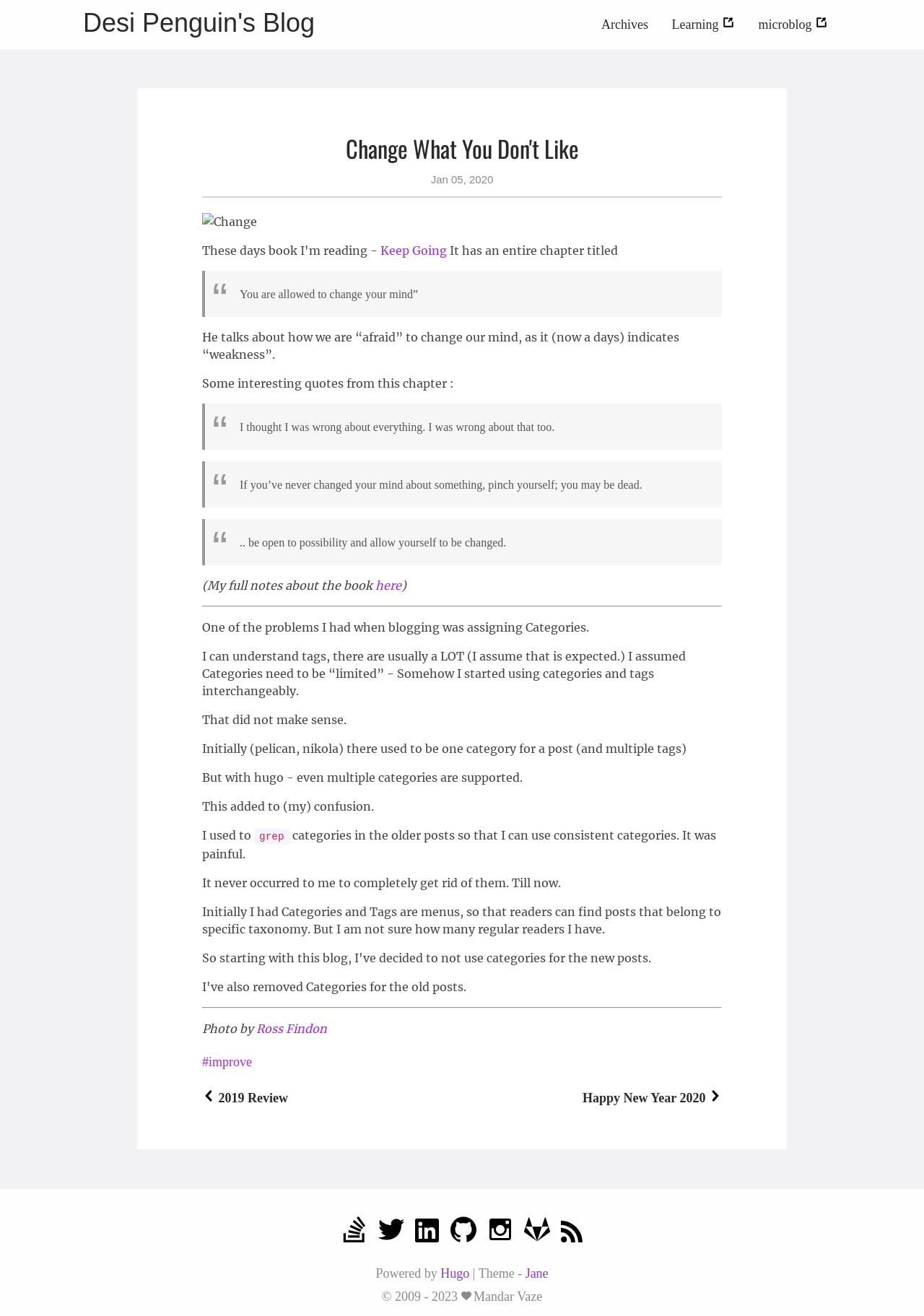Write a detailed summary of the webpage.

This webpage is a blog post titled "Change What You Don't Like" on Desi Penguin's Blog. At the top, there is a header section with a link to the blog's homepage, followed by a navigation menu with links to "Archives", "Learning", and "microblog". Each of these links has a small icon next to it.

Below the header, there is a main content area that takes up most of the page. The blog post is divided into several sections, each with a quote or a paragraph of text. The first section has a heading "Change What You Don't Like" and a timestamp "Jan 05, 2020". There is an image related to the post, followed by a link to the book "Keep Going" and a quote from the book.

The rest of the post is divided into several blockquotes, each with a quote from the book. There are also several paragraphs of text discussing the blogger's thoughts on the book and their experience with blogging. The text is interspersed with several links, including one to the blogger's full notes on the book.

At the bottom of the page, there is a separator line, followed by a section with a photo credit and a link to the photographer's website. Below that, there is a footer section with links to other blog posts, including "2019 Review" and "Happy New Year 2020". Each of these links has a small icon next to it.

Finally, at the very bottom of the page, there is a section with links to the blogger's social media profiles, including Stack Overflow, Twitter, LinkedIn, GitHub, Instagram, GitLab, and RSS. There is also a copyright notice and a theme credit.